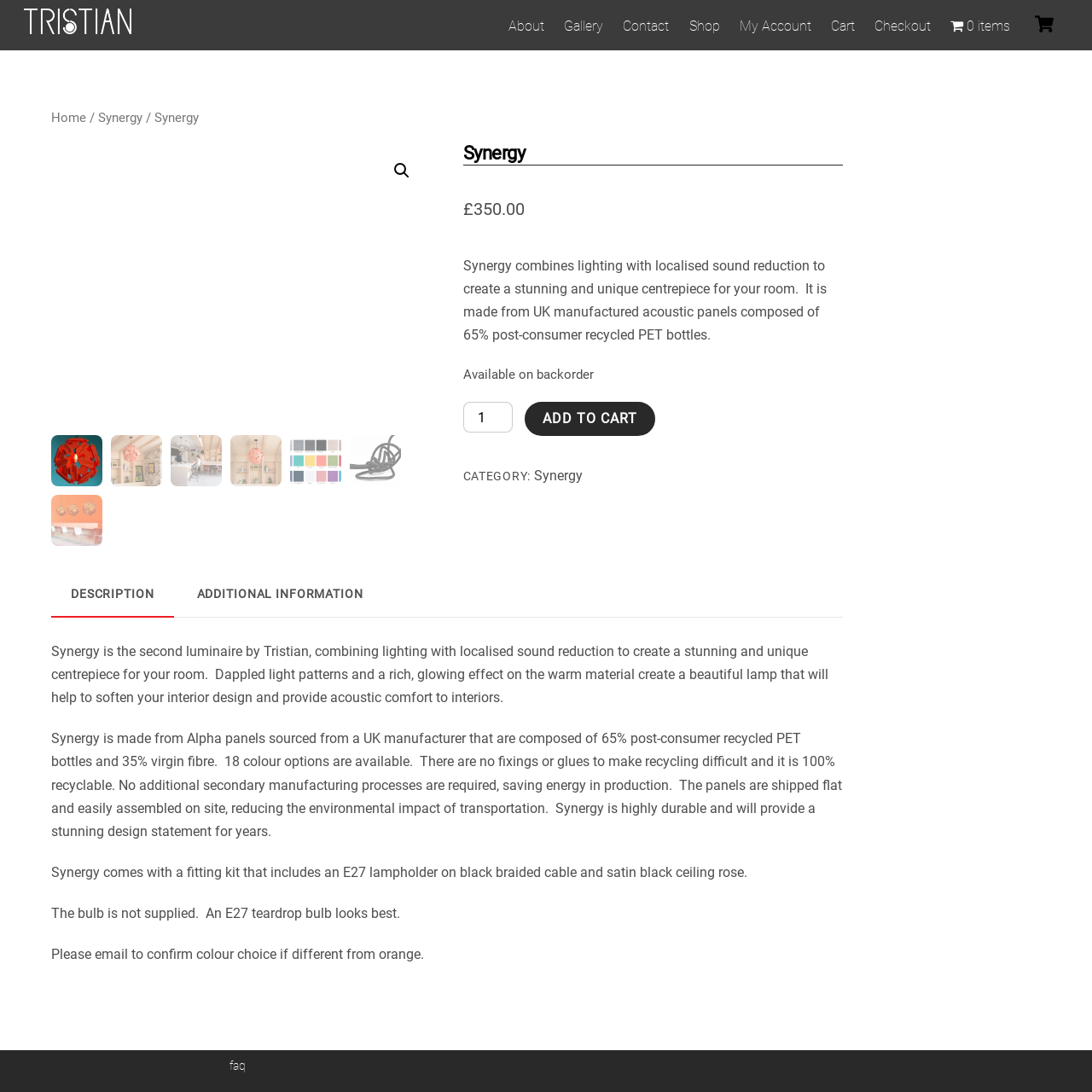Please provide a one-word or phrase response to the following question by examining the image within the red boundary:
What is the design aesthetic of the logo?

Contemporary